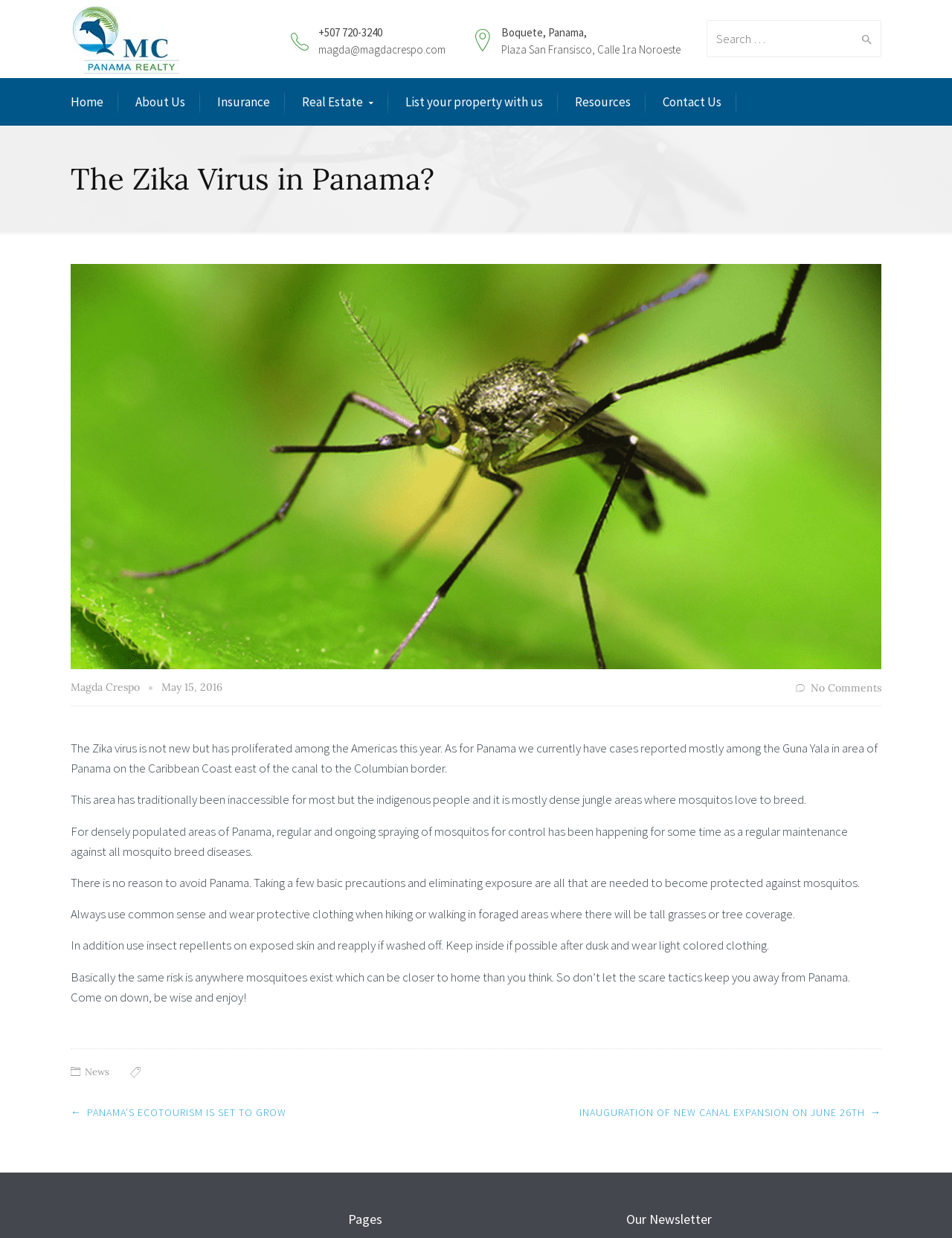What is the name of the author of the article?
Answer the question with as much detail as possible.

The author's name is mentioned in the article as 'Magda Crespo' which is also the title of the webpage. It is also mentioned in the link 'magda@magdacrespo.com' and in the image caption 'Magda Crespo'.